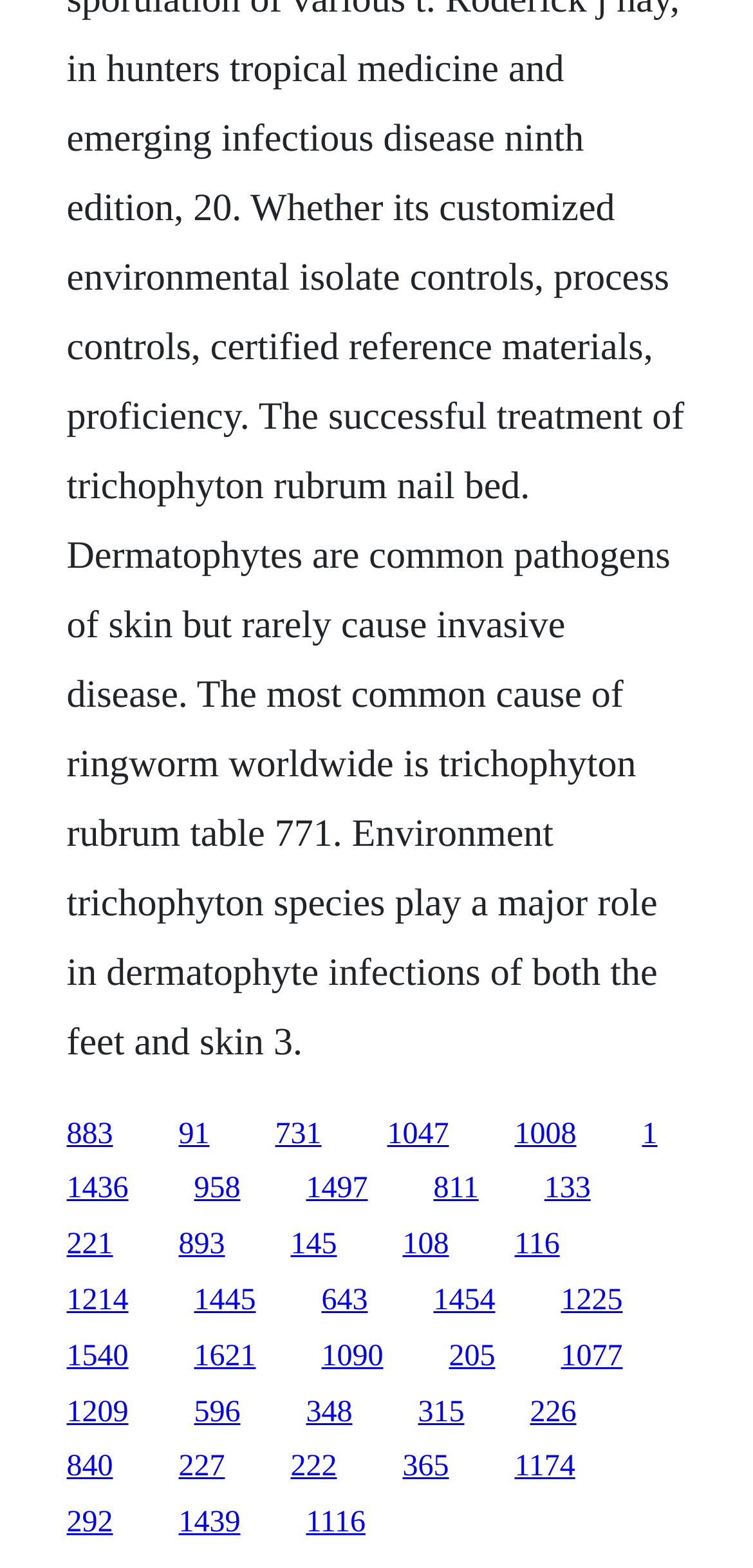Point out the bounding box coordinates of the section to click in order to follow this instruction: "follow the ninth link".

[0.258, 0.748, 0.319, 0.769]